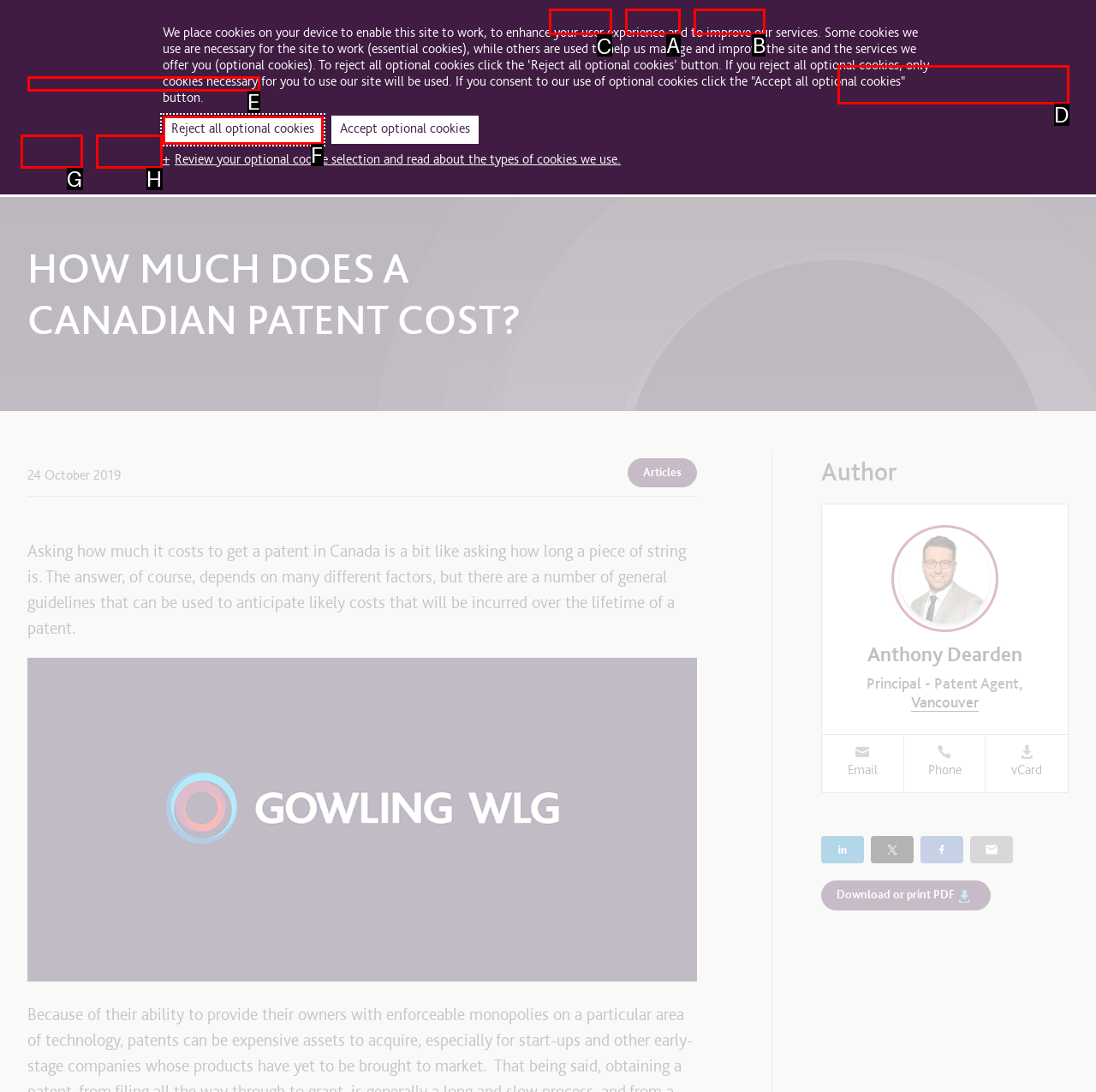Select the proper UI element to click in order to perform the following task: Go to About us page. Indicate your choice with the letter of the appropriate option.

C